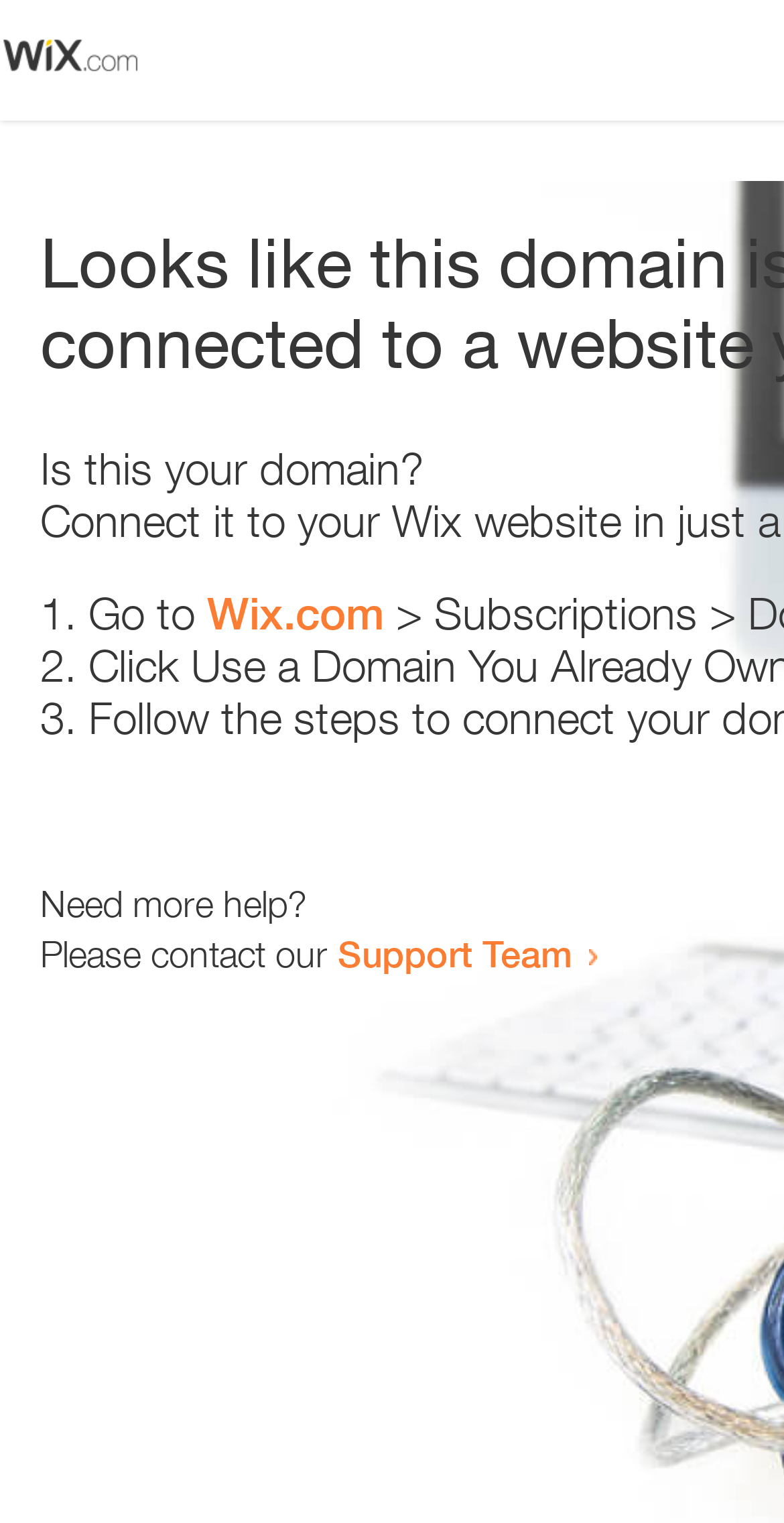Answer the question with a single word or phrase: 
How many list items are there?

3